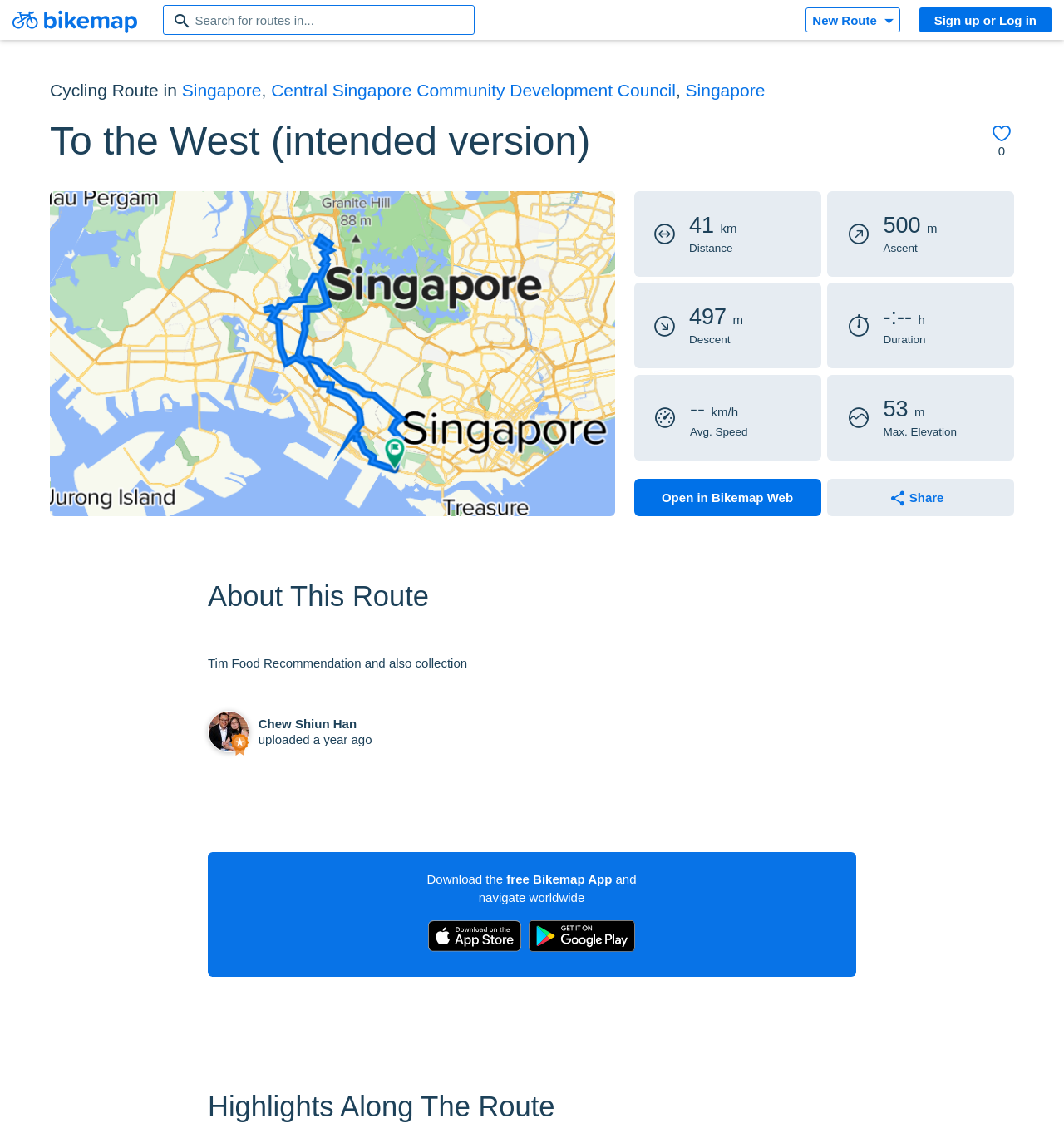Identify the bounding box coordinates of the region that needs to be clicked to carry out this instruction: "Search for routes in Singapore". Provide these coordinates as four float numbers ranging from 0 to 1, i.e., [left, top, right, bottom].

[0.153, 0.004, 0.446, 0.031]